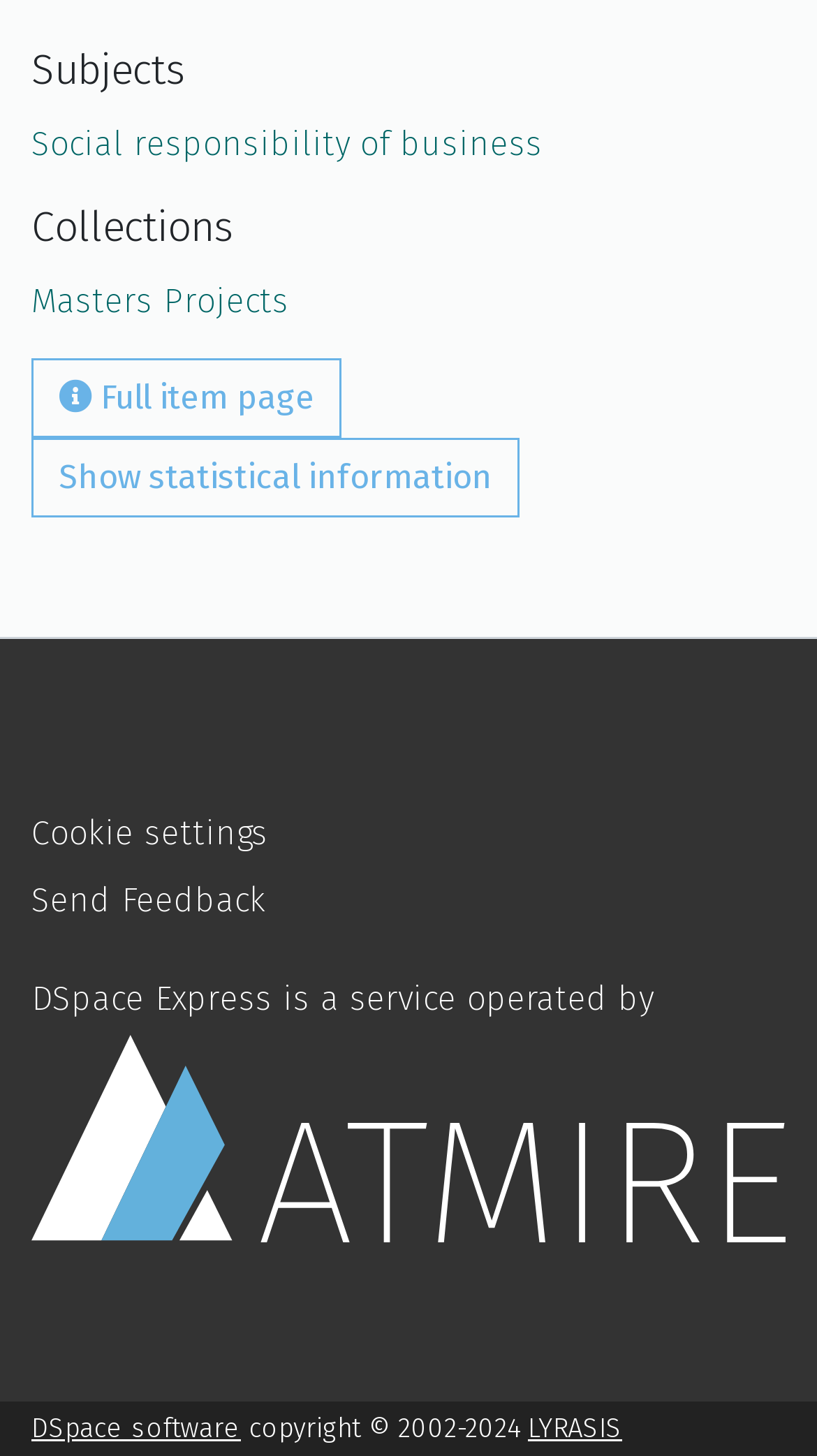Specify the bounding box coordinates of the area that needs to be clicked to achieve the following instruction: "Read Blogs".

None